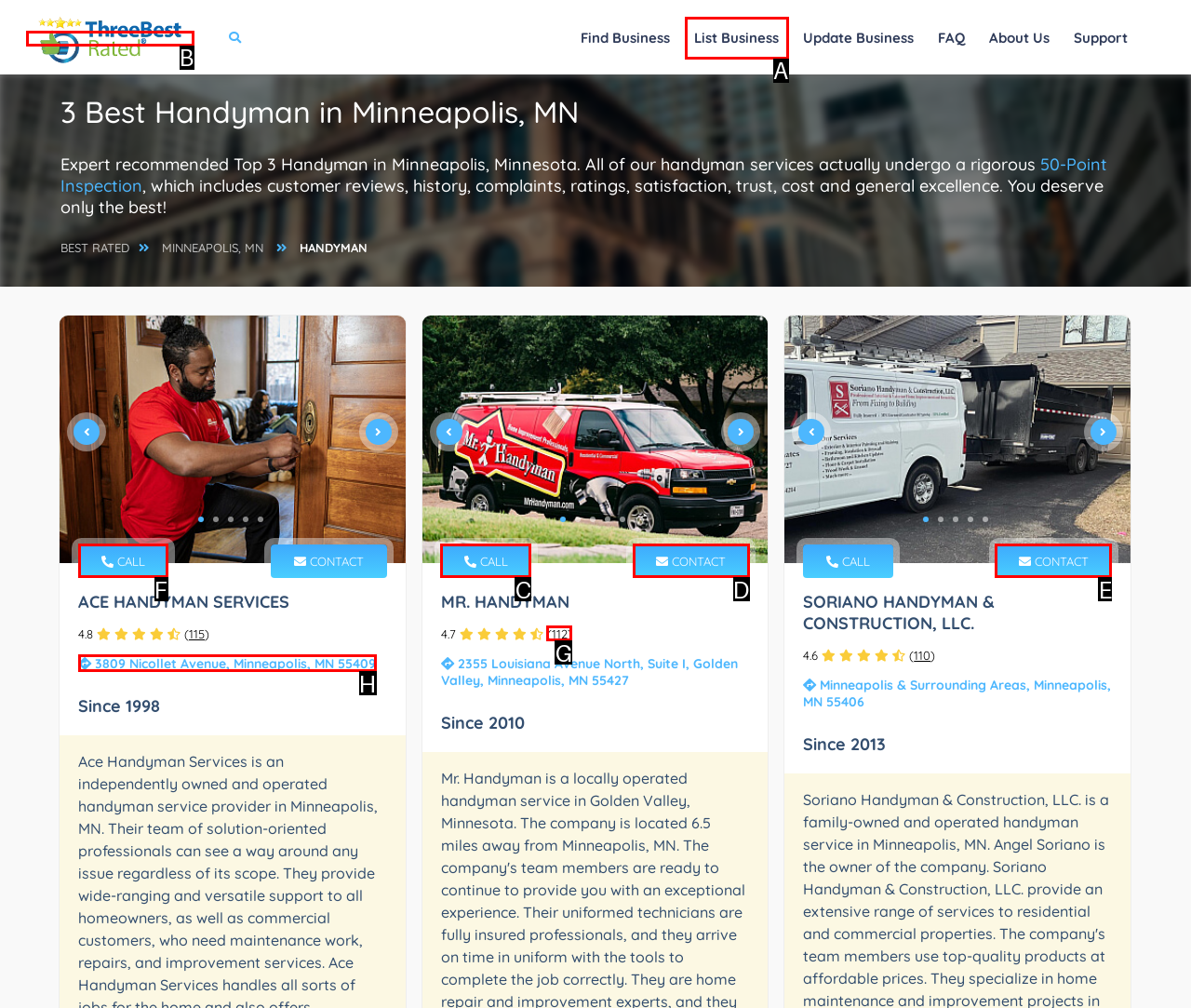For the instruction: Enter your name, which HTML element should be clicked?
Respond with the letter of the appropriate option from the choices given.

None